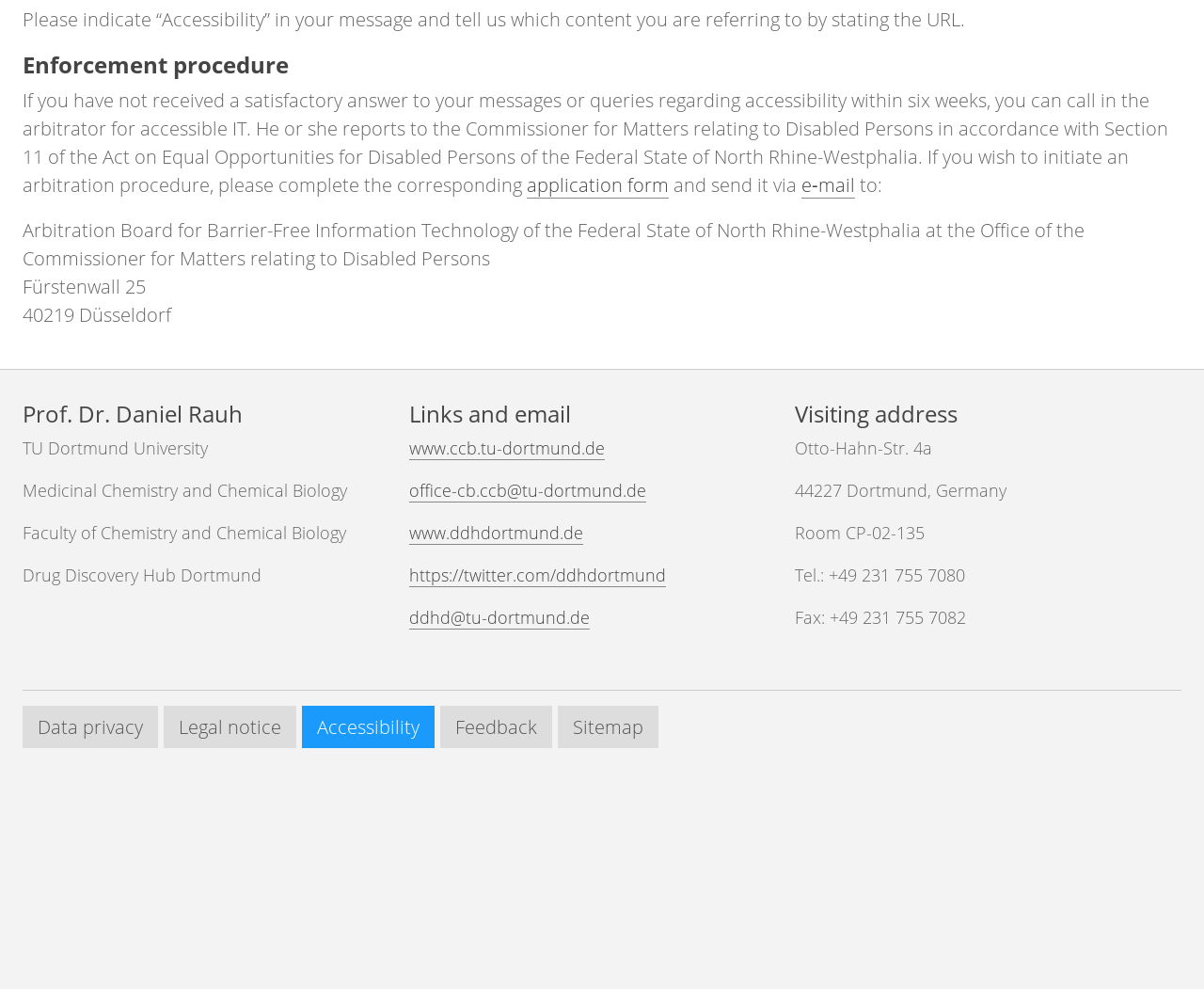Find the bounding box coordinates of the element you need to click on to perform this action: 'go to the 'Data privacy' page'. The coordinates should be represented by four float values between 0 and 1, in the format [left, top, right, bottom].

[0.019, 0.714, 0.131, 0.757]